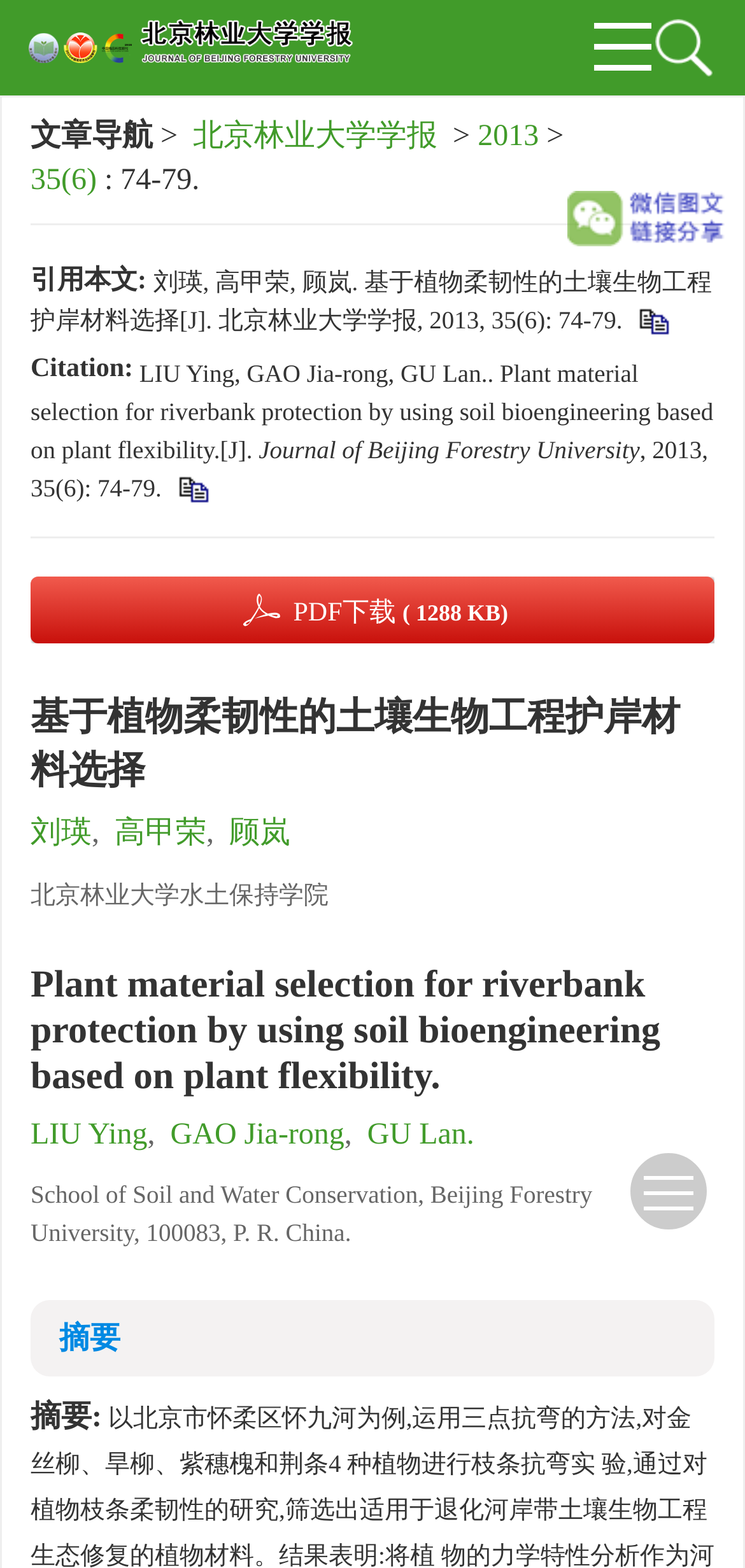Provide your answer in one word or a succinct phrase for the question: 
What is the title of the article?

基于植物柔韧性的土壤生物工程护岸材料选择